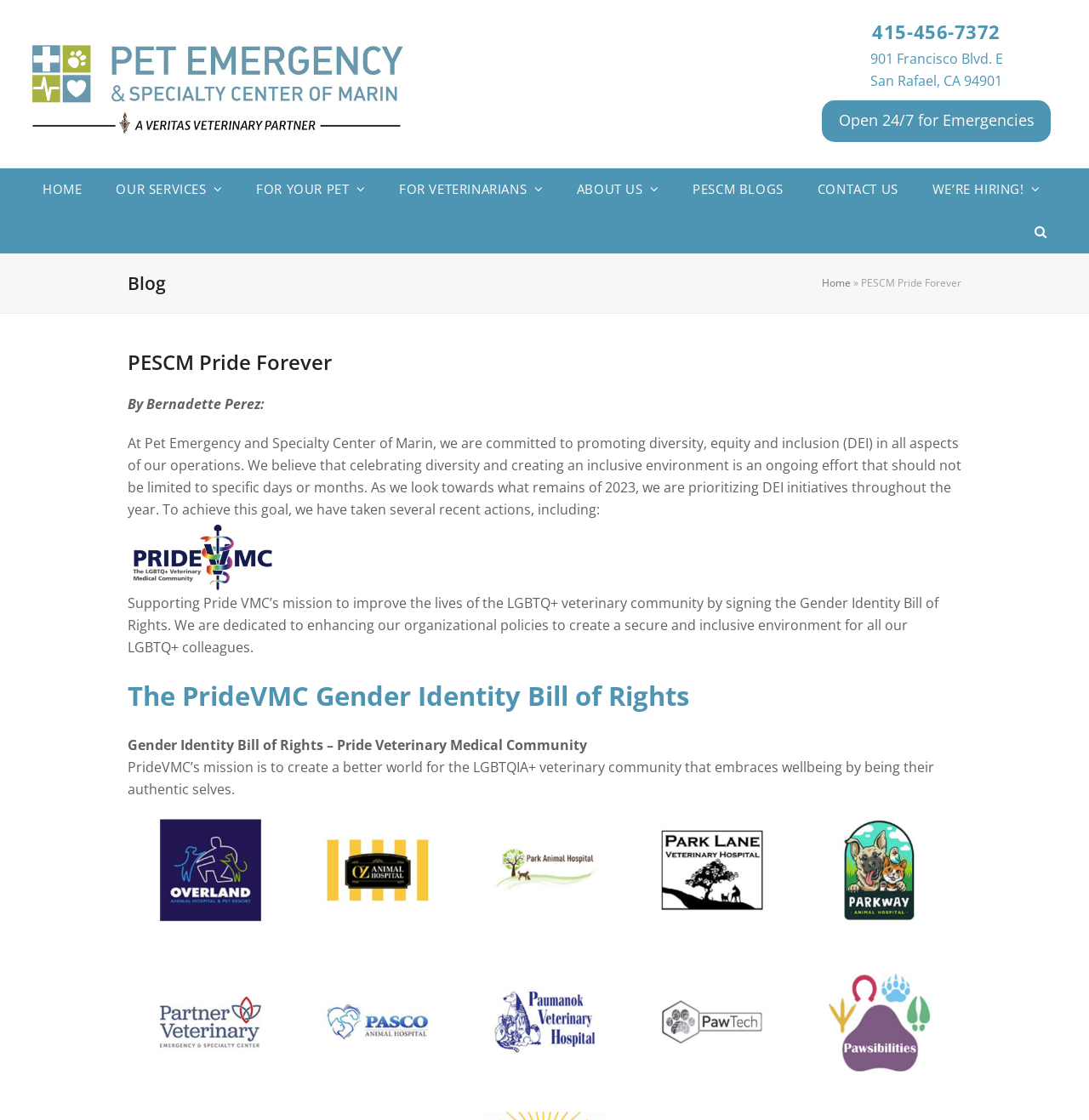Find the bounding box coordinates for the element that must be clicked to complete the instruction: "Go to the main navigation". The coordinates should be four float numbers between 0 and 1, indicated as [left, top, right, bottom].

None